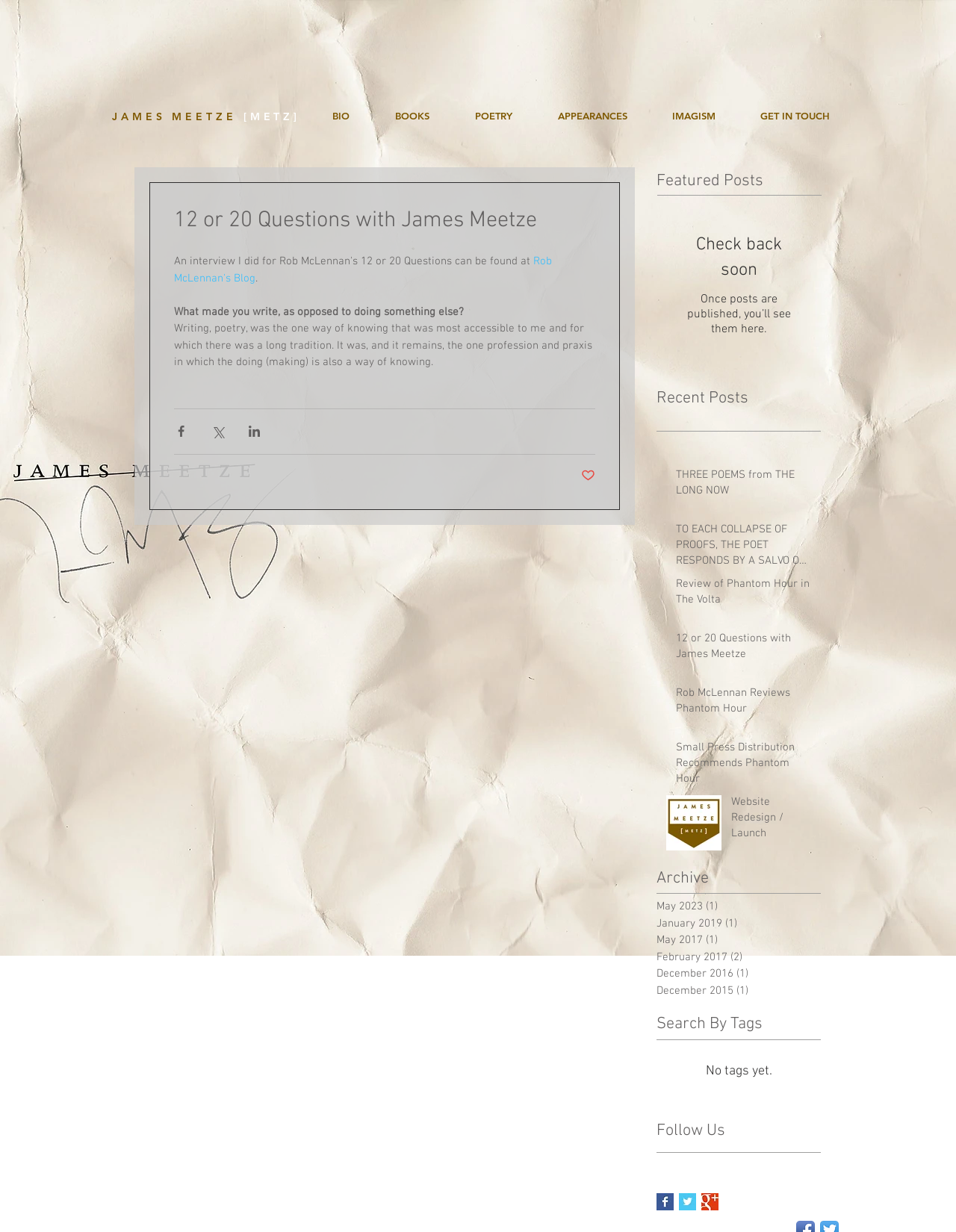Please provide a one-word or phrase answer to the question: 
How many posts are available in the archive for May 2023?

1